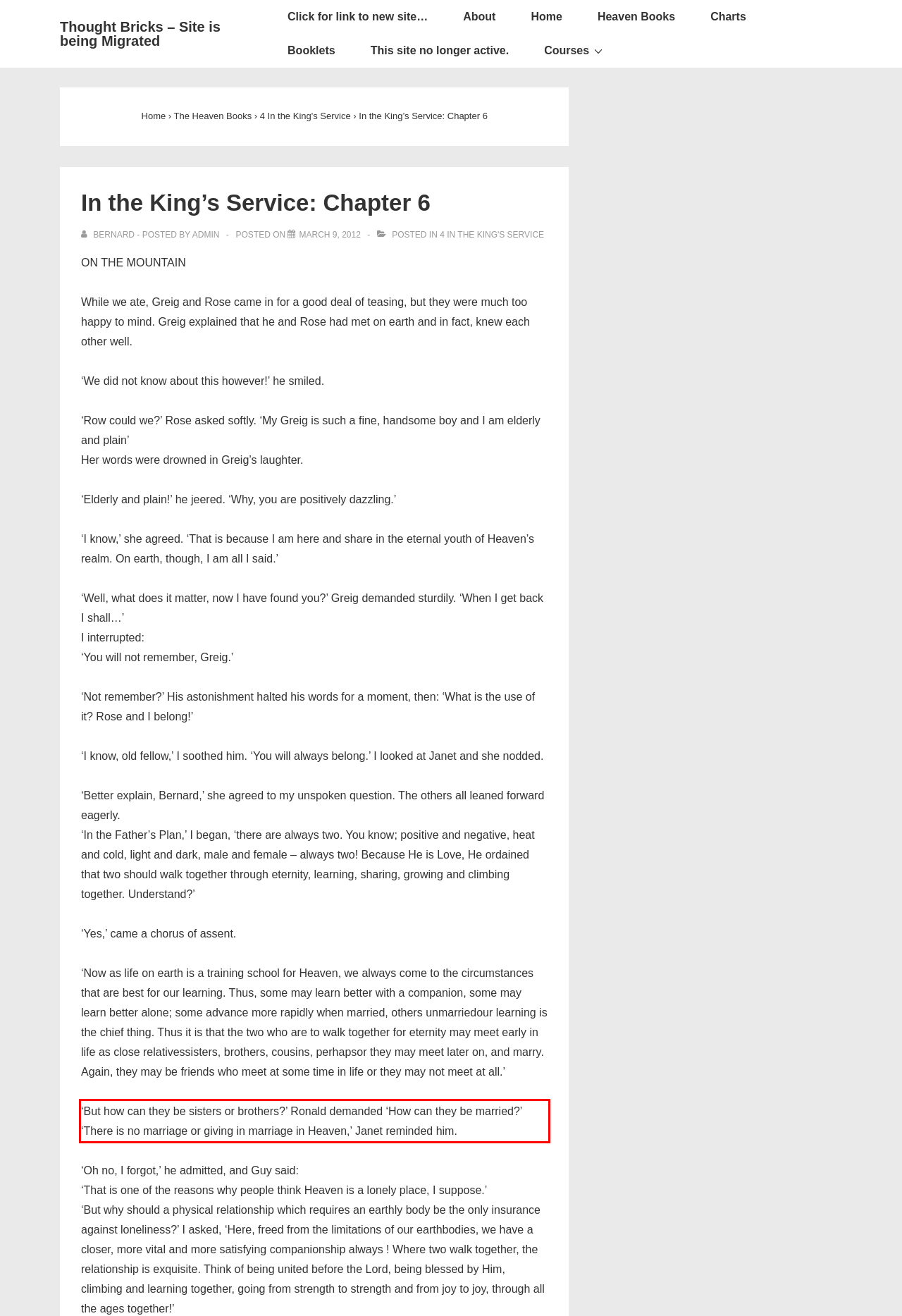Perform OCR on the text inside the red-bordered box in the provided screenshot and output the content.

‘But how can they be sisters or brothers?’ Ronald demanded ‘How can they be married?’ ‘There is no marriage or giving in marriage in Heaven,’ Janet reminded him.